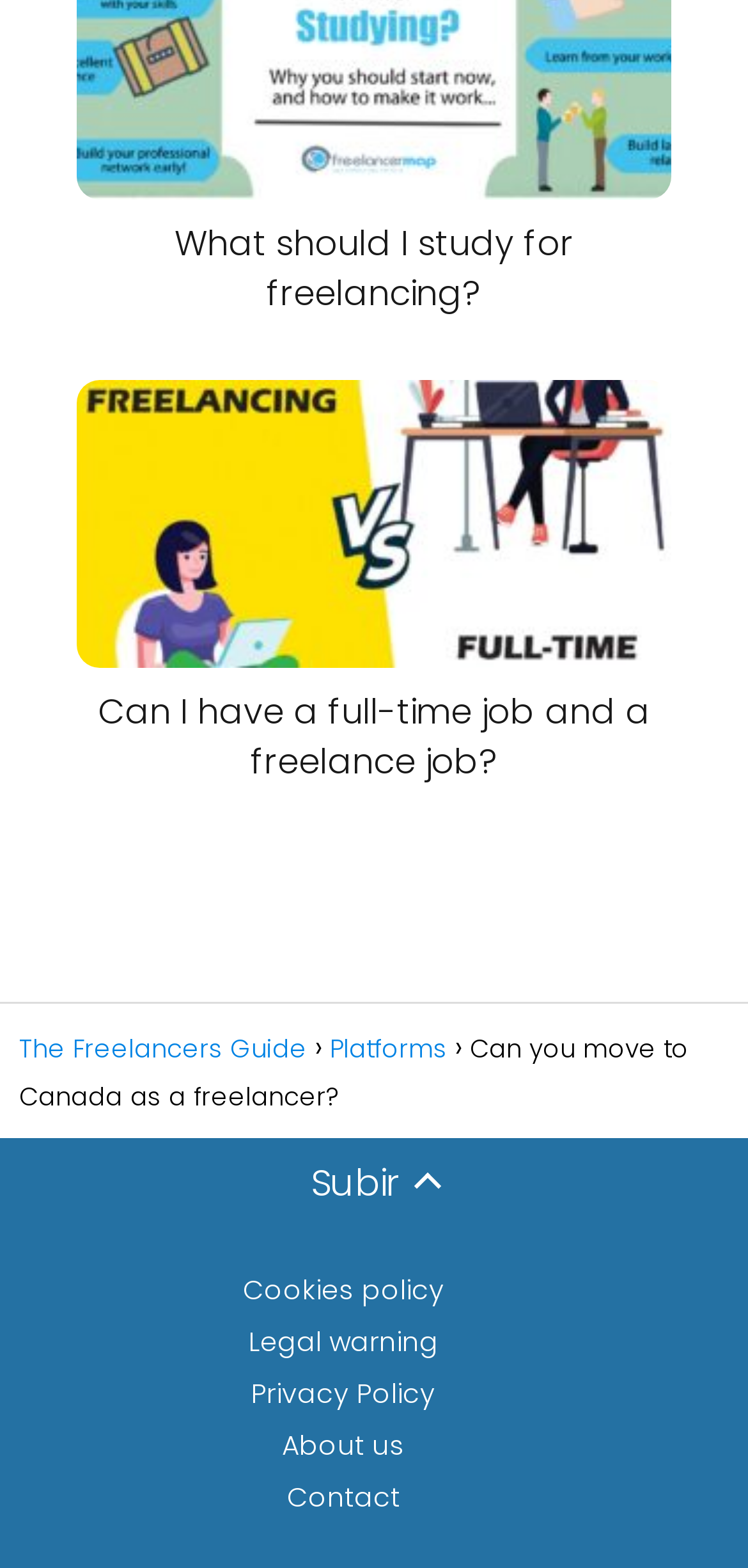How many links are there in the footer section?
Provide a thorough and detailed answer to the question.

The footer section is located at the bottom of the webpage, and it contains links to 'Cookies policy', 'Legal warning', 'Privacy Policy', 'About us', and 'Contact', which makes a total of 5 links.